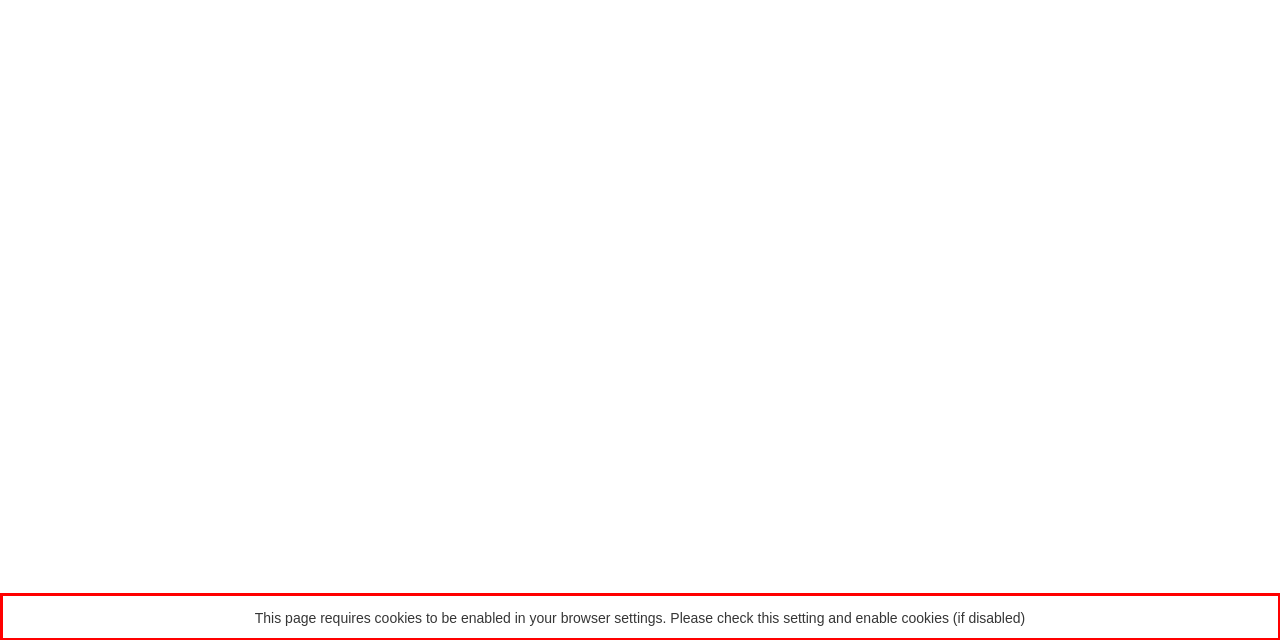Examine the screenshot of the webpage, locate the red bounding box, and perform OCR to extract the text contained within it.

This page requires cookies to be enabled in your browser settings. Please check this setting and enable cookies (if disabled)